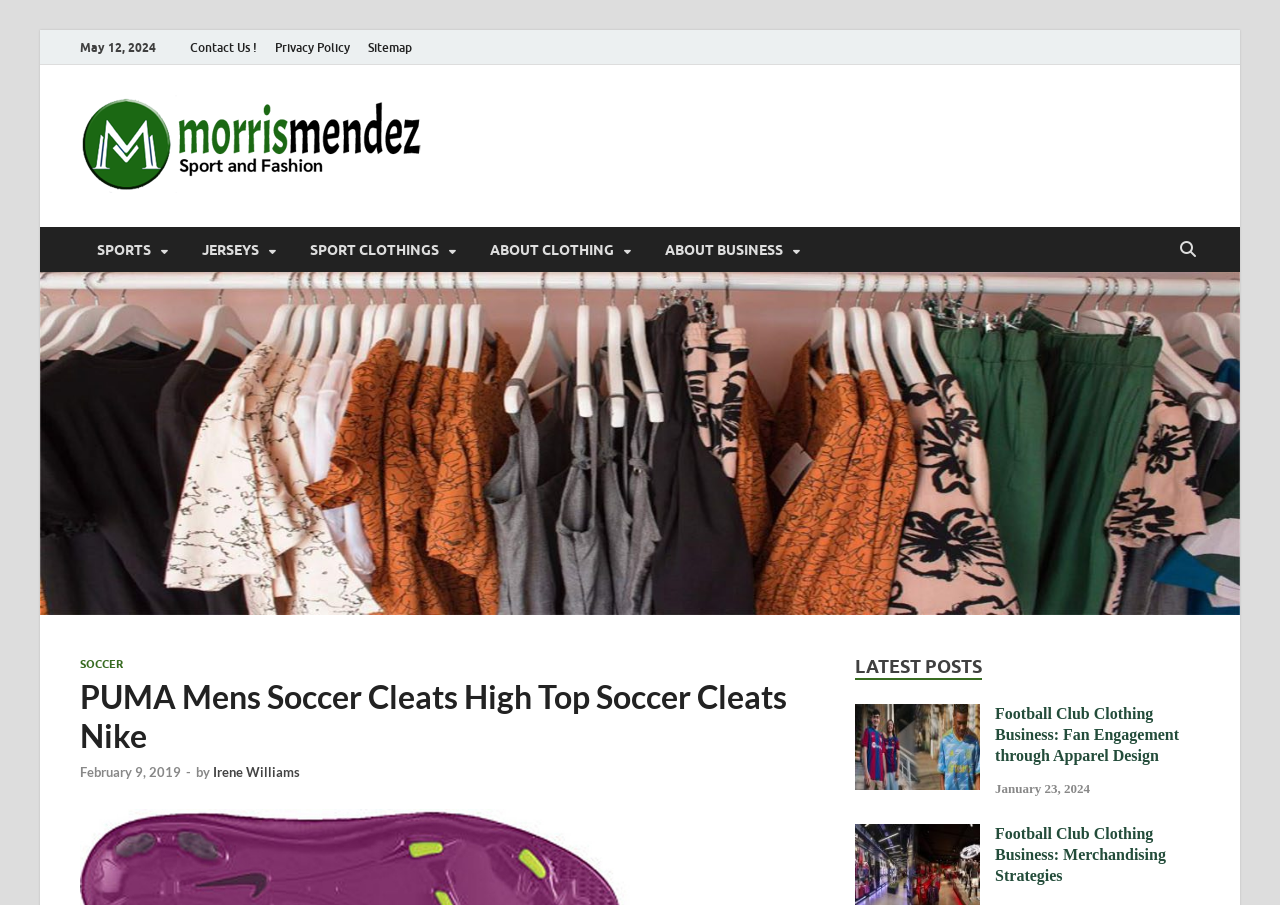Reply to the question with a single word or phrase:
What is the name of the author of the post?

Irene Williams